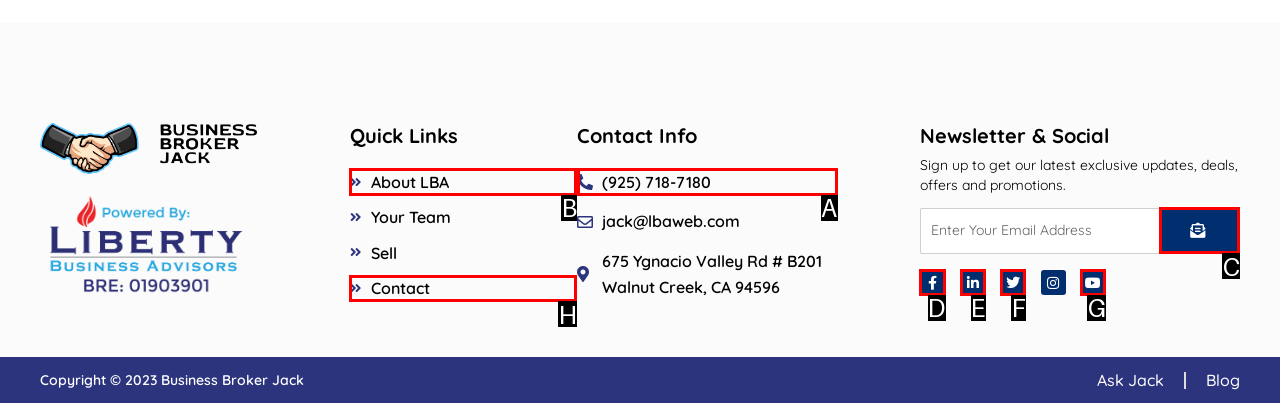Determine the correct UI element to click for this instruction: Call (925) 718-7180. Respond with the letter of the chosen element.

A